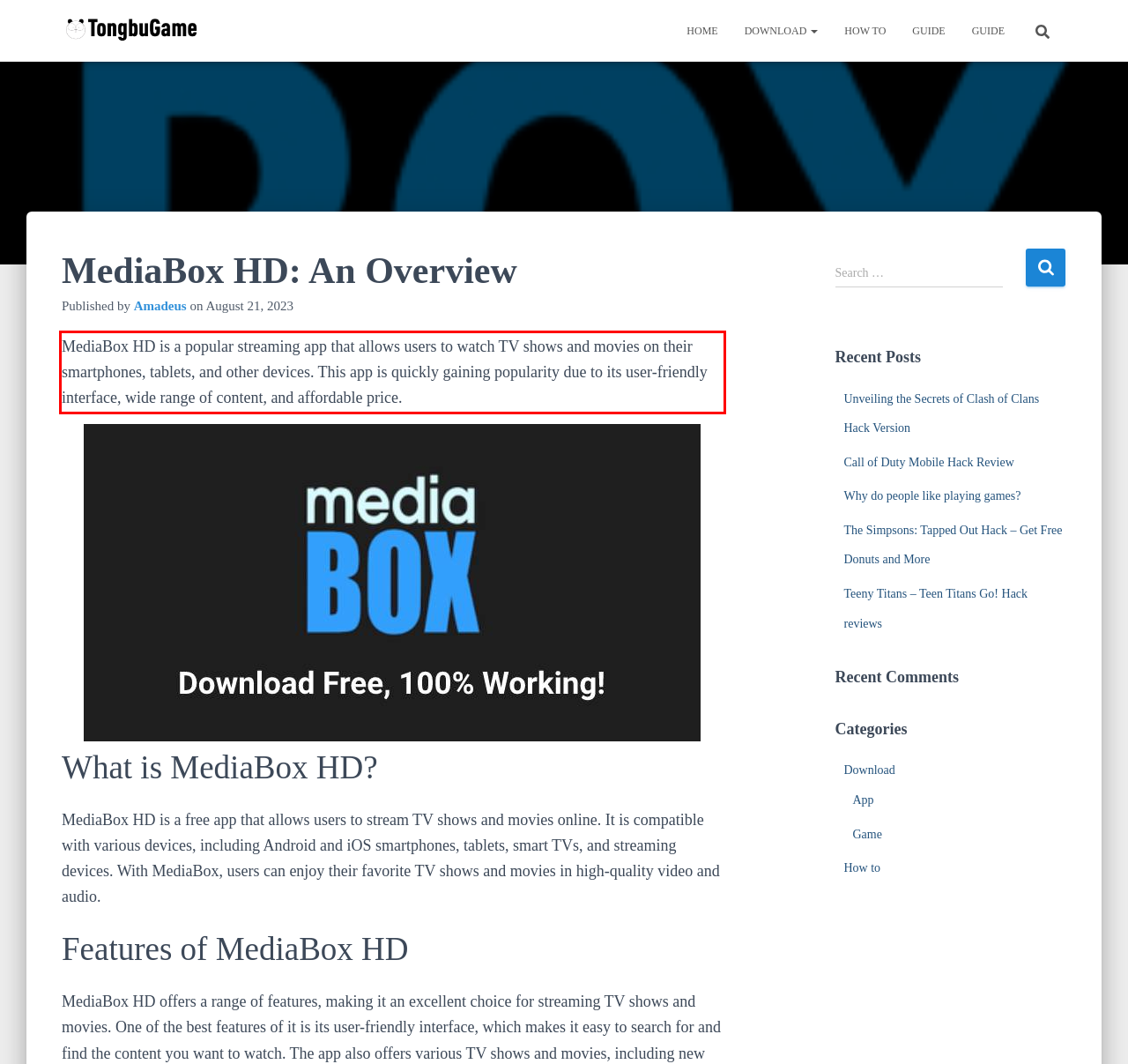Analyze the screenshot of the webpage that features a red bounding box and recognize the text content enclosed within this red bounding box.

MediaBox HD is a popular streaming app that allows users to watch TV shows and movies on their smartphones, tablets, and other devices. This app is quickly gaining popularity due to its user-friendly interface, wide range of content, and affordable price.